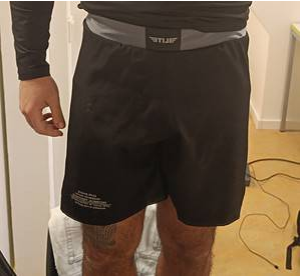What is the purpose of the Elite MMA shorts?
Refer to the image and give a detailed answer to the query.

The caption states that the shorts are designed for combat sports, and the individual appears to be ready for training or a casual workout, which suggests that the shorts are intended for athletic or martial arts activities.